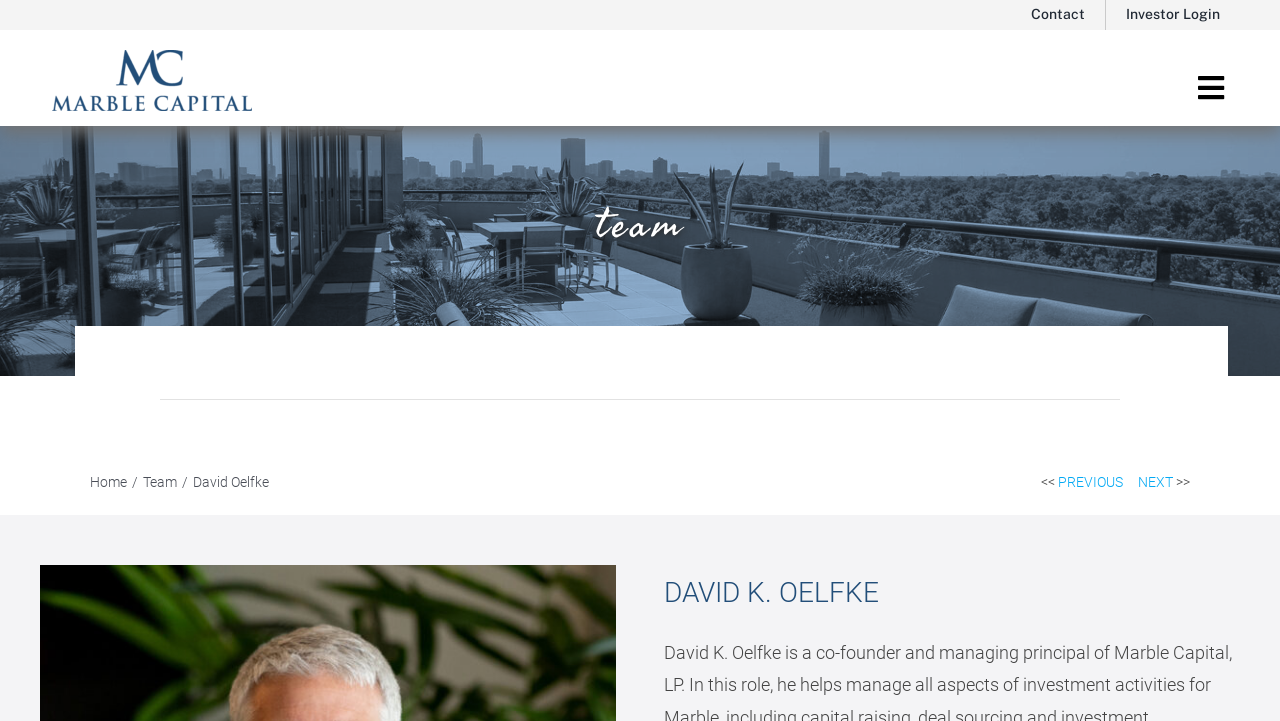What is the company that David K. Oelfke is associated with?
Look at the screenshot and provide an in-depth answer.

I found the answer by looking at the link element with the text 'Marble Capital' which is located at the top of the webpage, and also by looking at the image element with the same text.